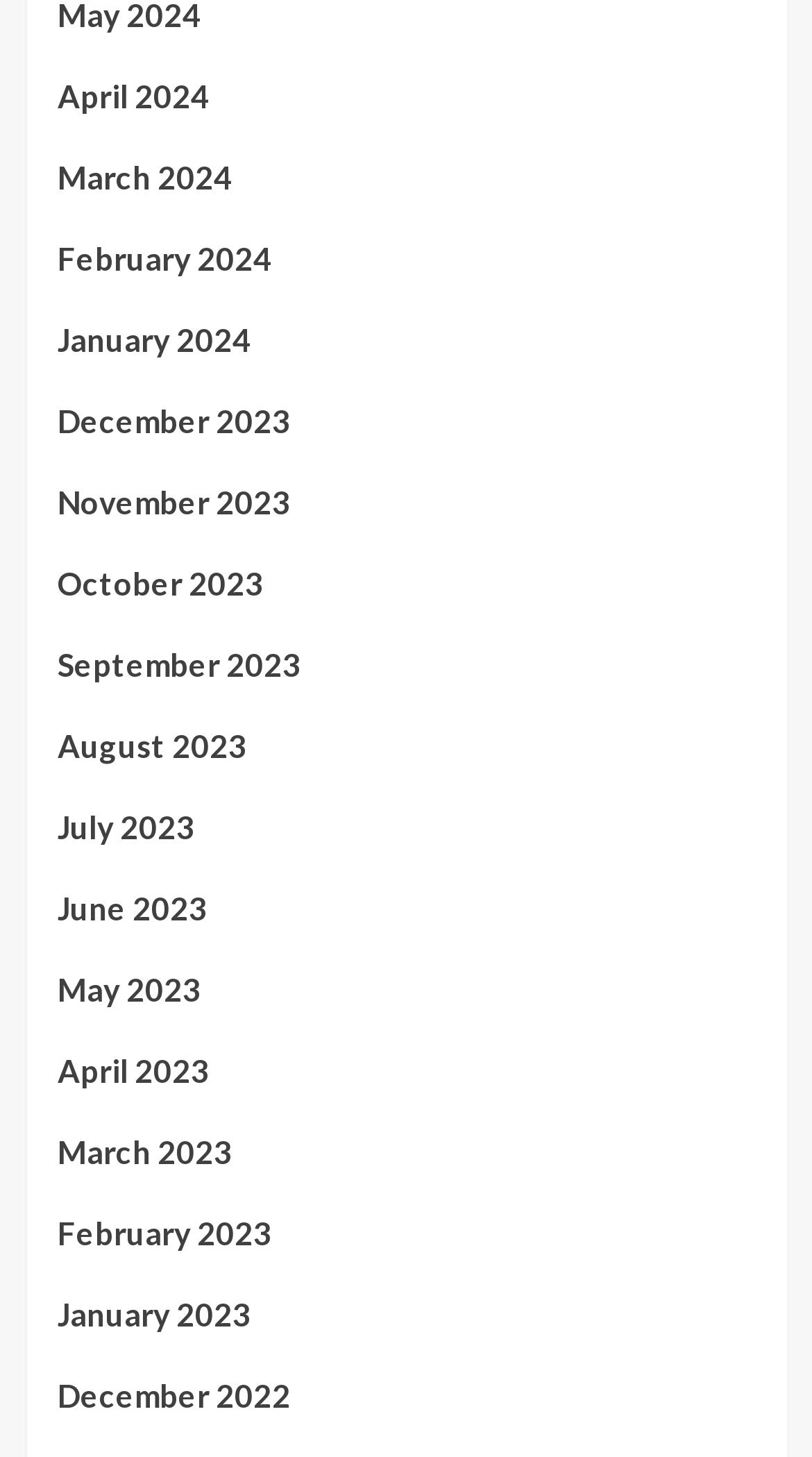What is the latest month listed that is not in 2024?
Utilize the image to construct a detailed and well-explained answer.

I examined the list of link elements and found that the latest month listed that is not in 2024 is December 2023, which is the 6th element from the top.